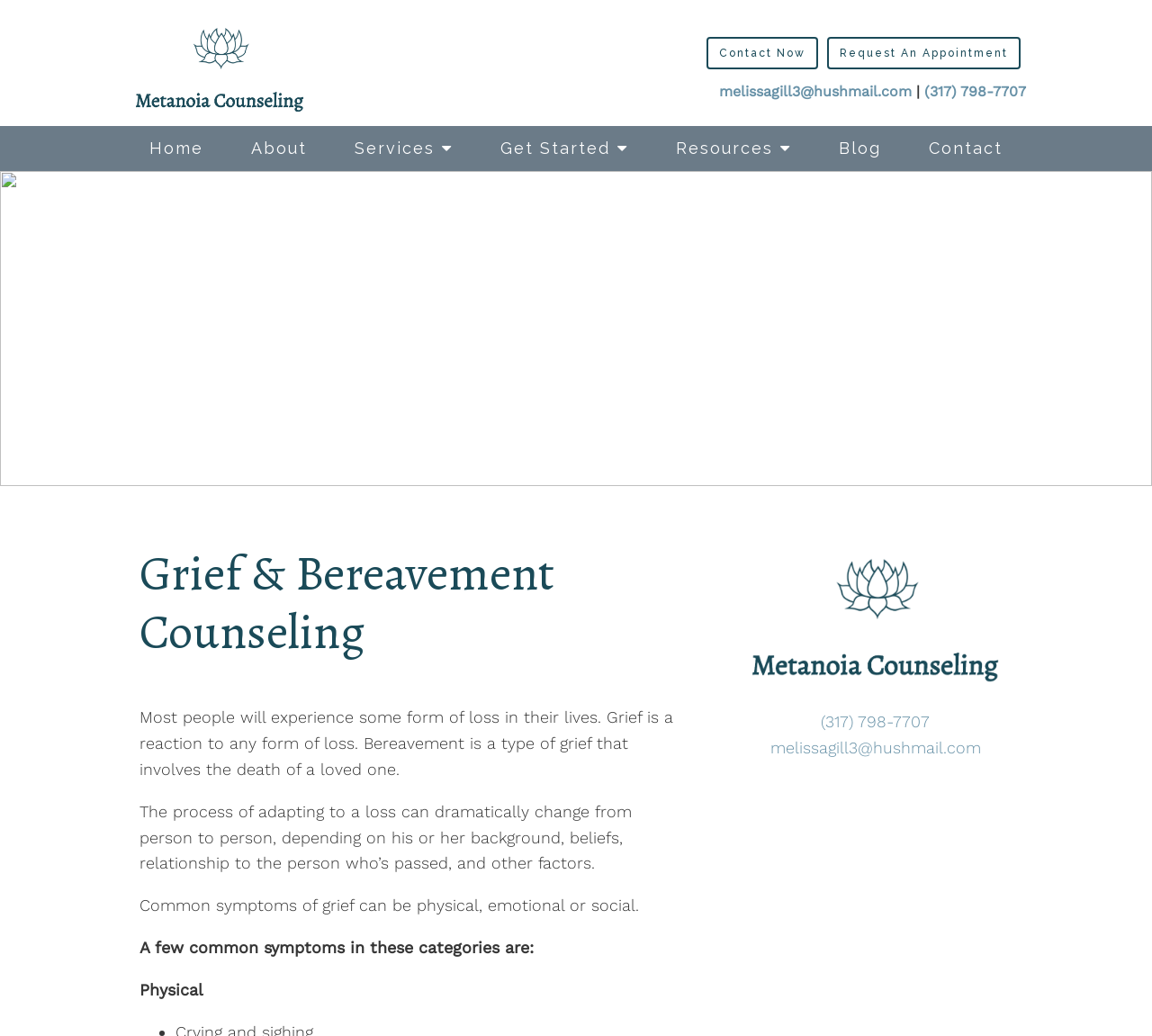Specify the bounding box coordinates for the region that must be clicked to perform the given instruction: "Request an appointment".

[0.718, 0.034, 0.886, 0.066]